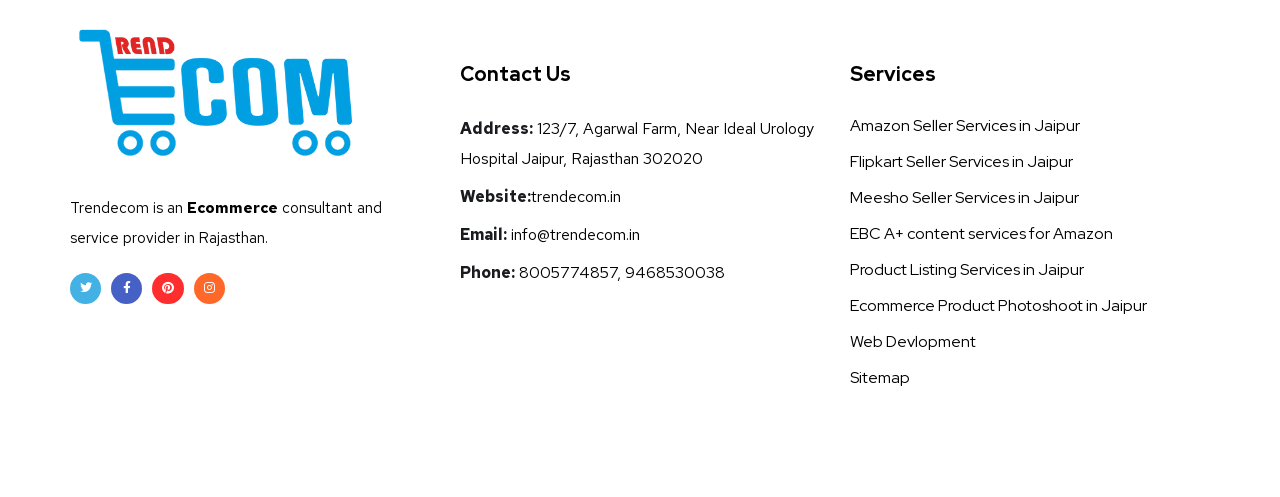Determine the bounding box coordinates for the area you should click to complete the following instruction: "Check website".

[0.359, 0.365, 0.641, 0.426]